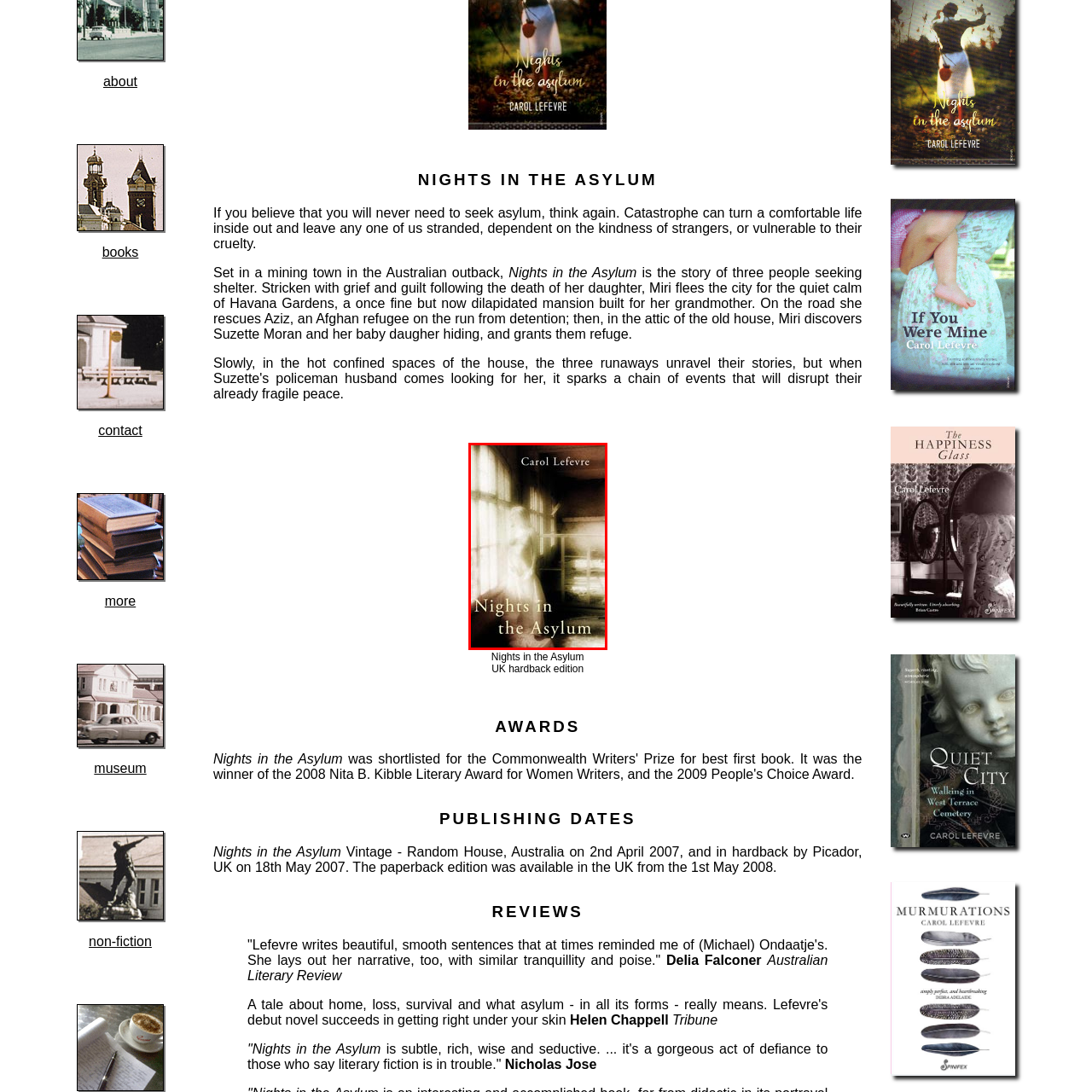Look at the area highlighted in the red box, What does the interior of the space evoke? Please provide an answer in a single word or phrase.

A sense of isolation and introspection